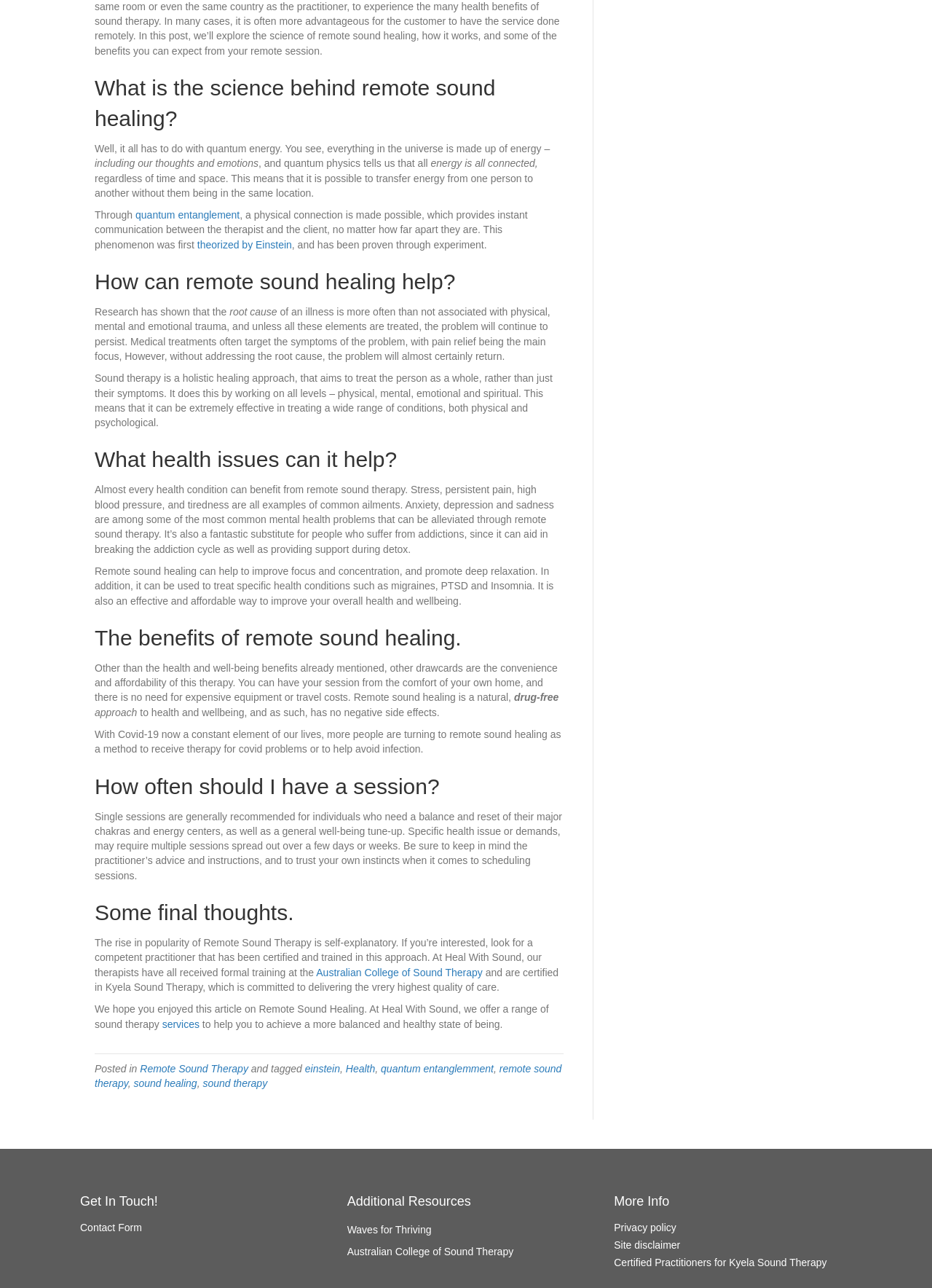Based on the provided description, "quantum entanglemment", find the bounding box of the corresponding UI element in the screenshot.

[0.409, 0.825, 0.53, 0.834]